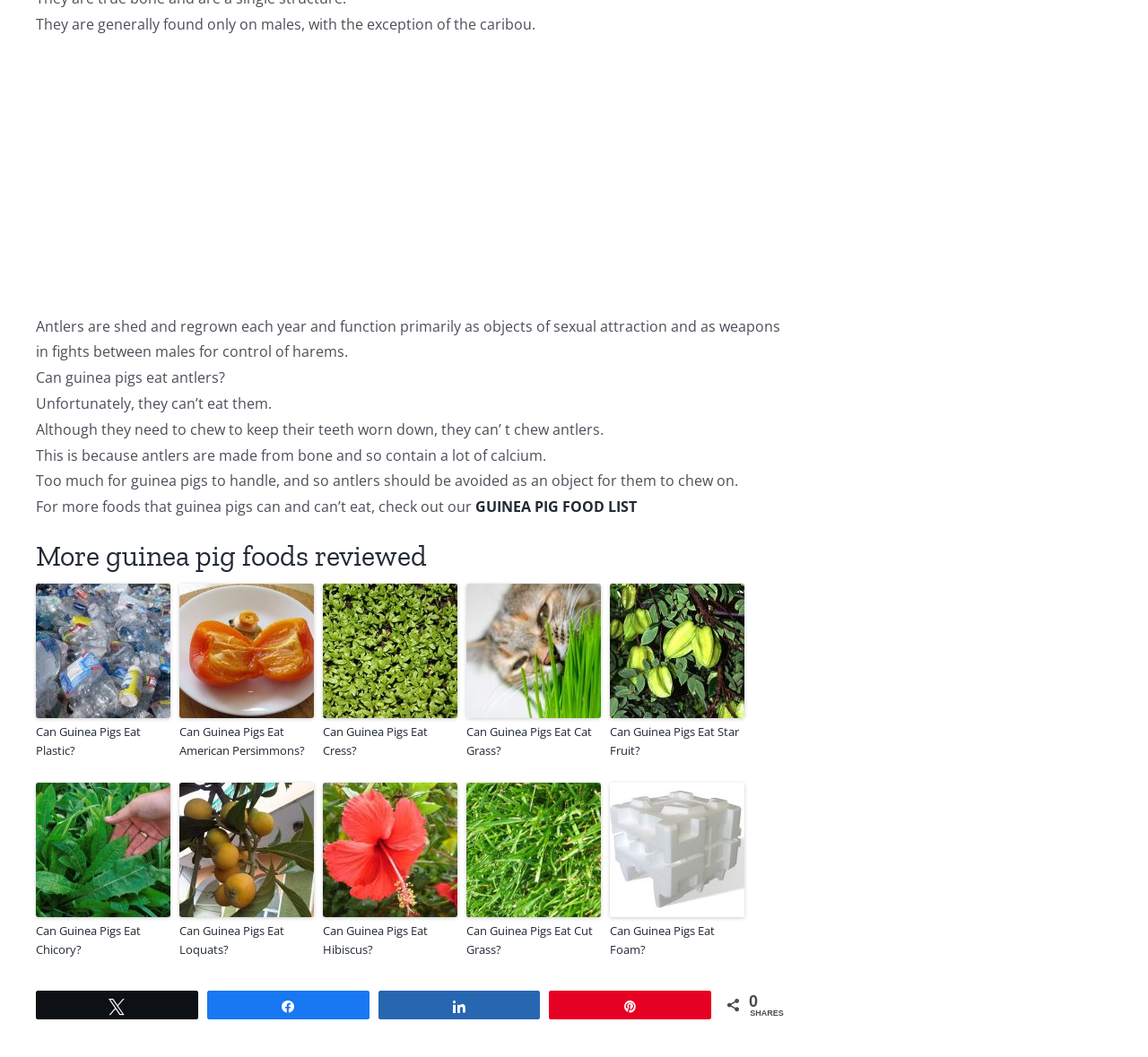Analyze the image and deliver a detailed answer to the question: What is the purpose of the link 'GUINEA PIG FOOD LIST'?

The link 'GUINEA PIG FOOD LIST' is provided to allow users to check out more foods that guinea pigs can and can't eat, implying that it is a resource for exploring food options for guinea pigs.